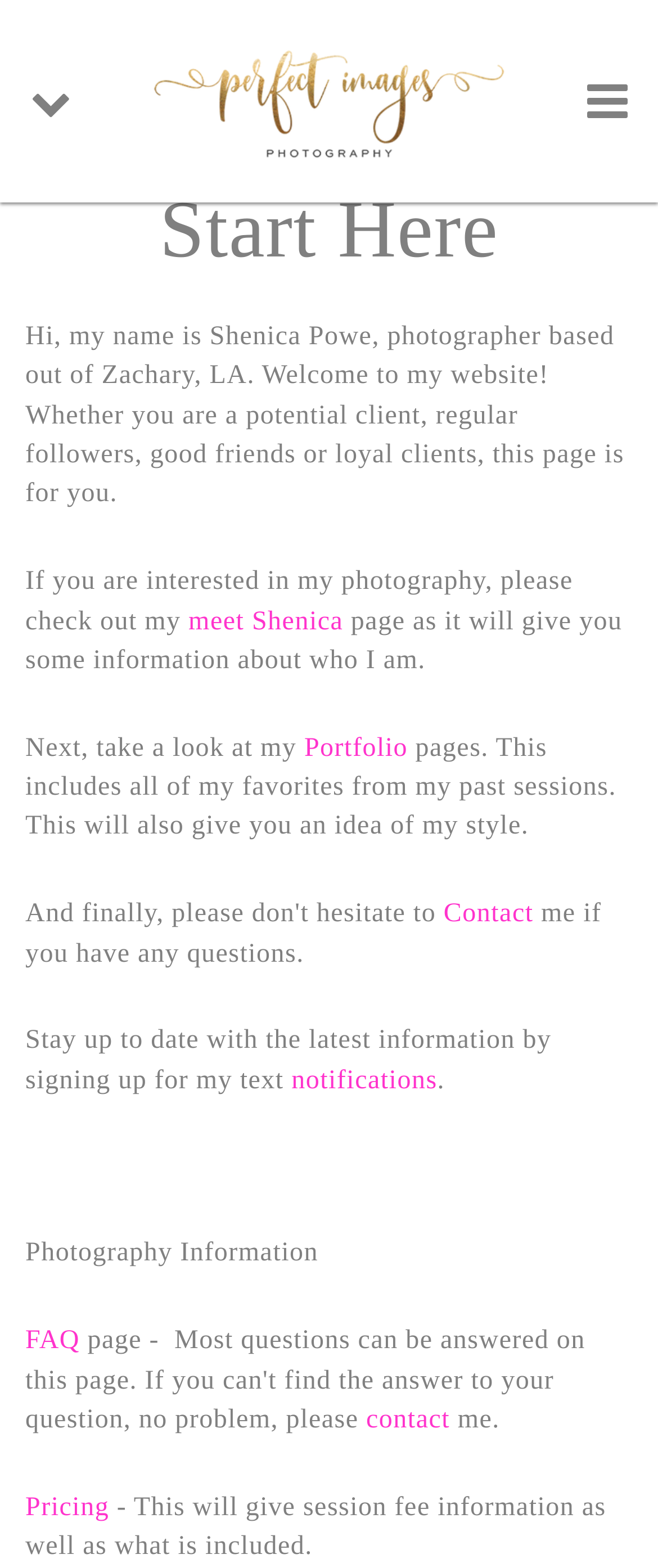How can I stay updated with the latest information?
Using the image, provide a concise answer in one word or a short phrase.

Sign up for text notifications